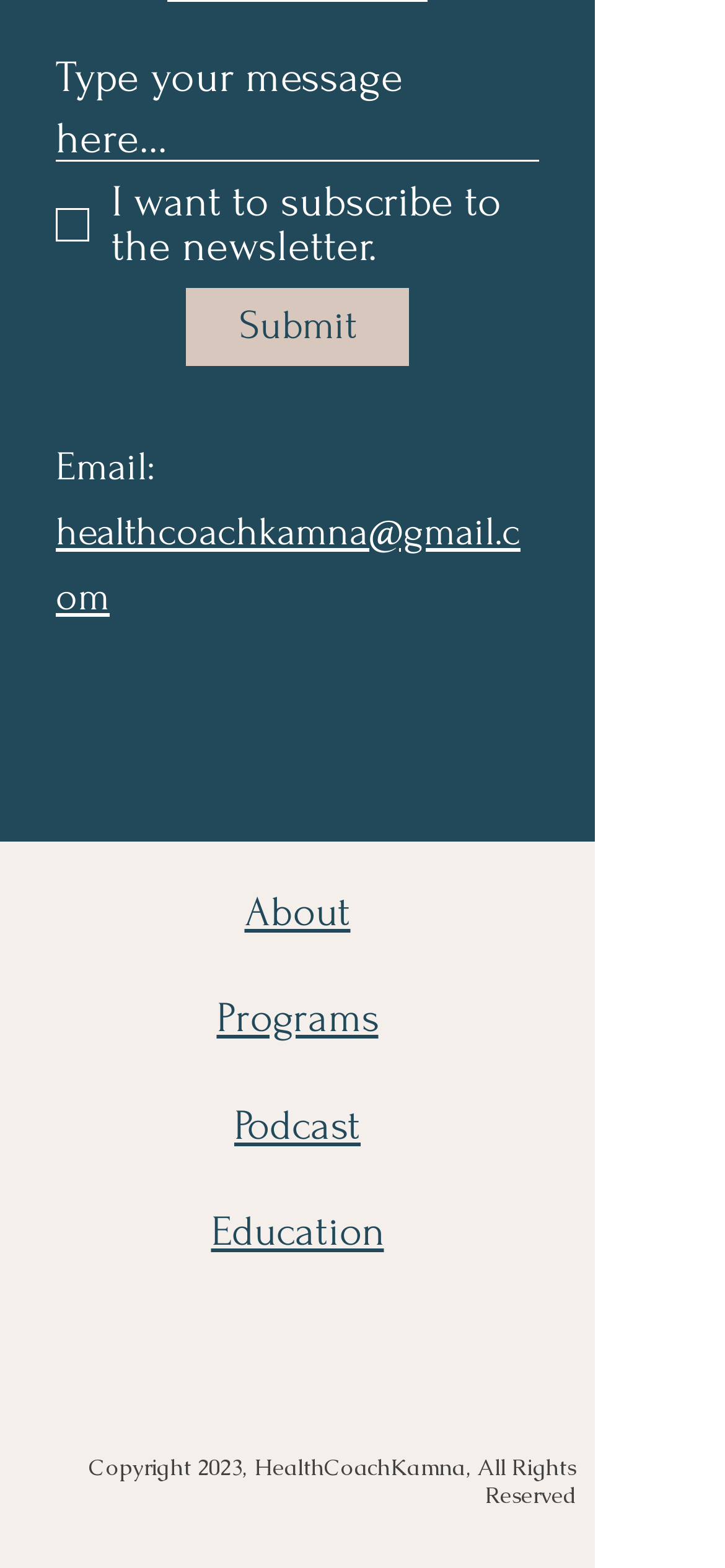Using the given element description, provide the bounding box coordinates (top-left x, top-left y, bottom-right x, bottom-right y) for the corresponding UI element in the screenshot: placeholder="Type your message here..."

[0.077, 0.008, 0.744, 0.103]